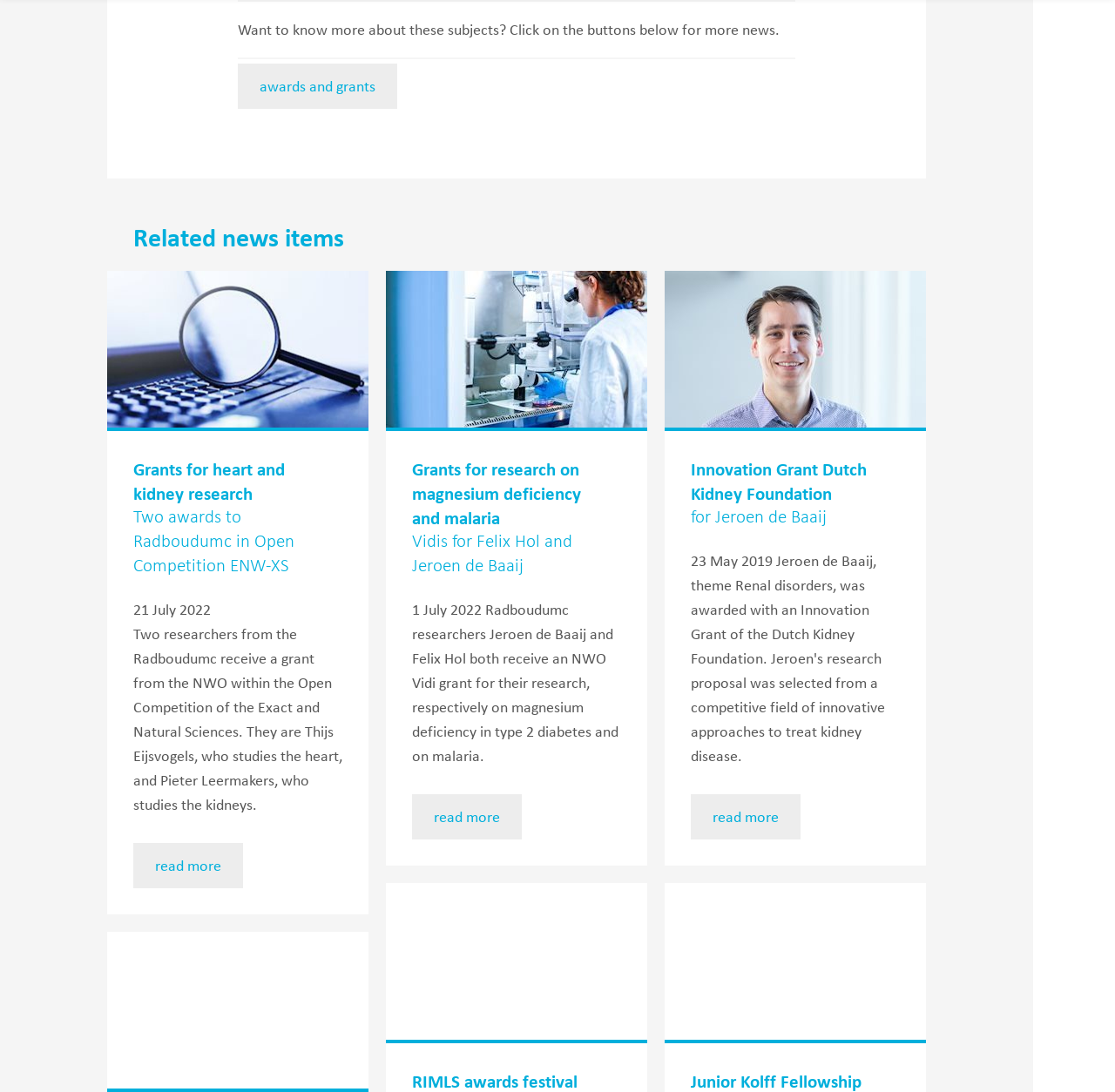Using the provided element description, identify the bounding box coordinates as (top-left x, top-left y, bottom-right x, bottom-right y). Ensure all values are between 0 and 1. Description: awards and grants

[0.213, 0.058, 0.356, 0.1]